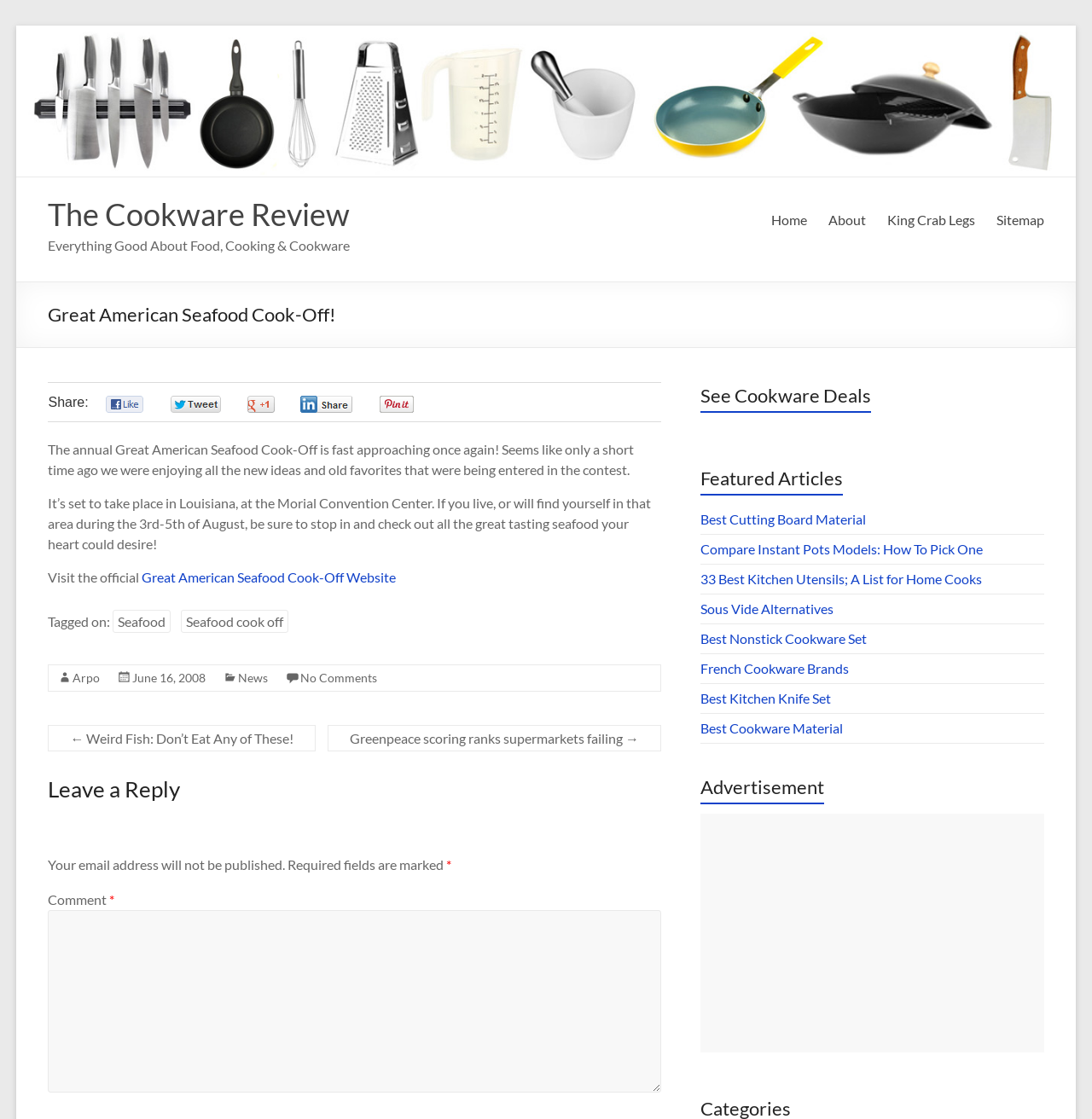Find the main header of the webpage and produce its text content.

Great American Seafood Cook-Off!